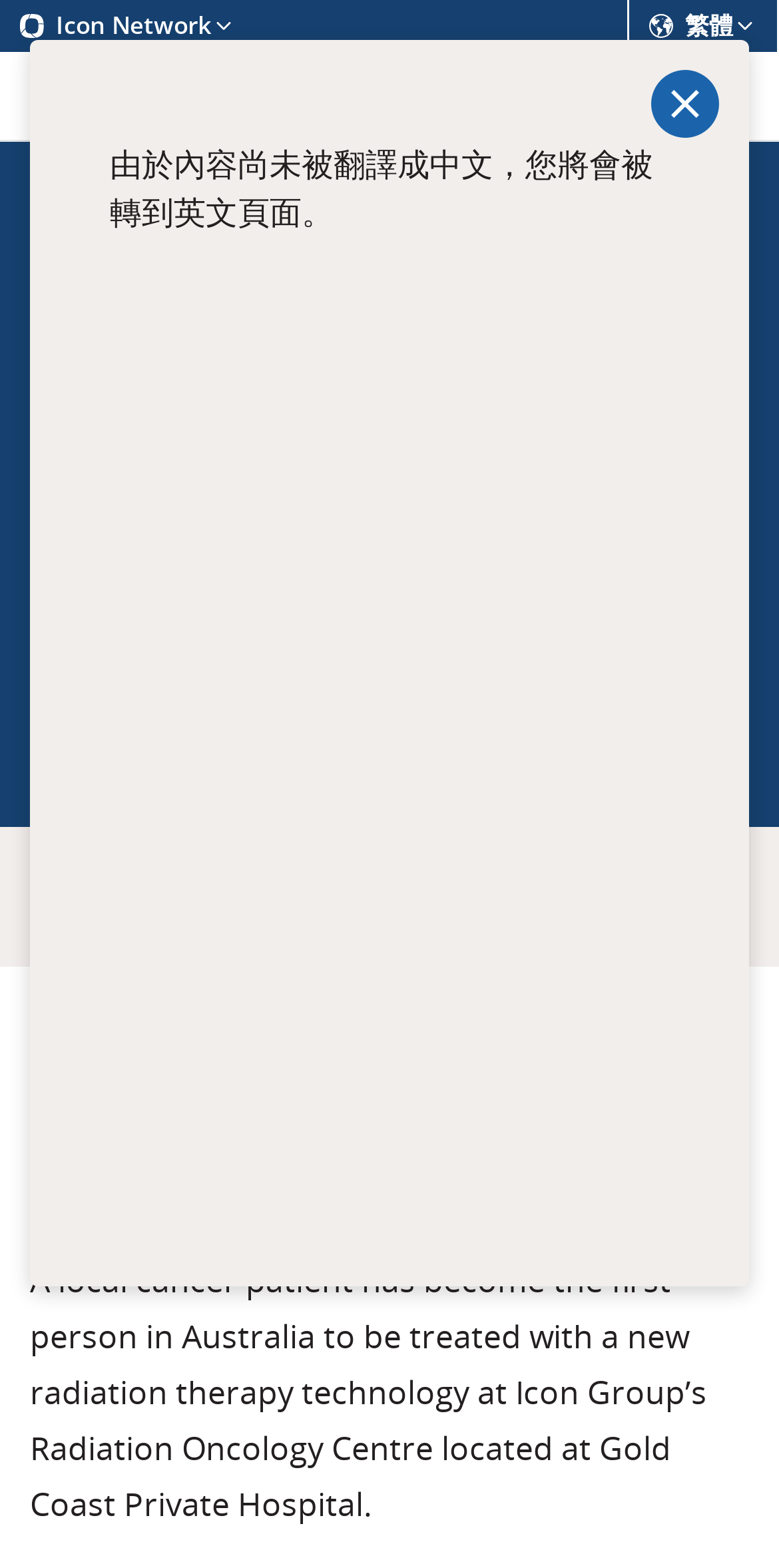Based on the element description Twitter, identify the bounding box coordinates for the UI element. The coordinates should be in the format (top-left x, top-left y, bottom-right x, bottom-right y) and within the 0 to 1 range.

[0.741, 0.561, 0.949, 0.587]